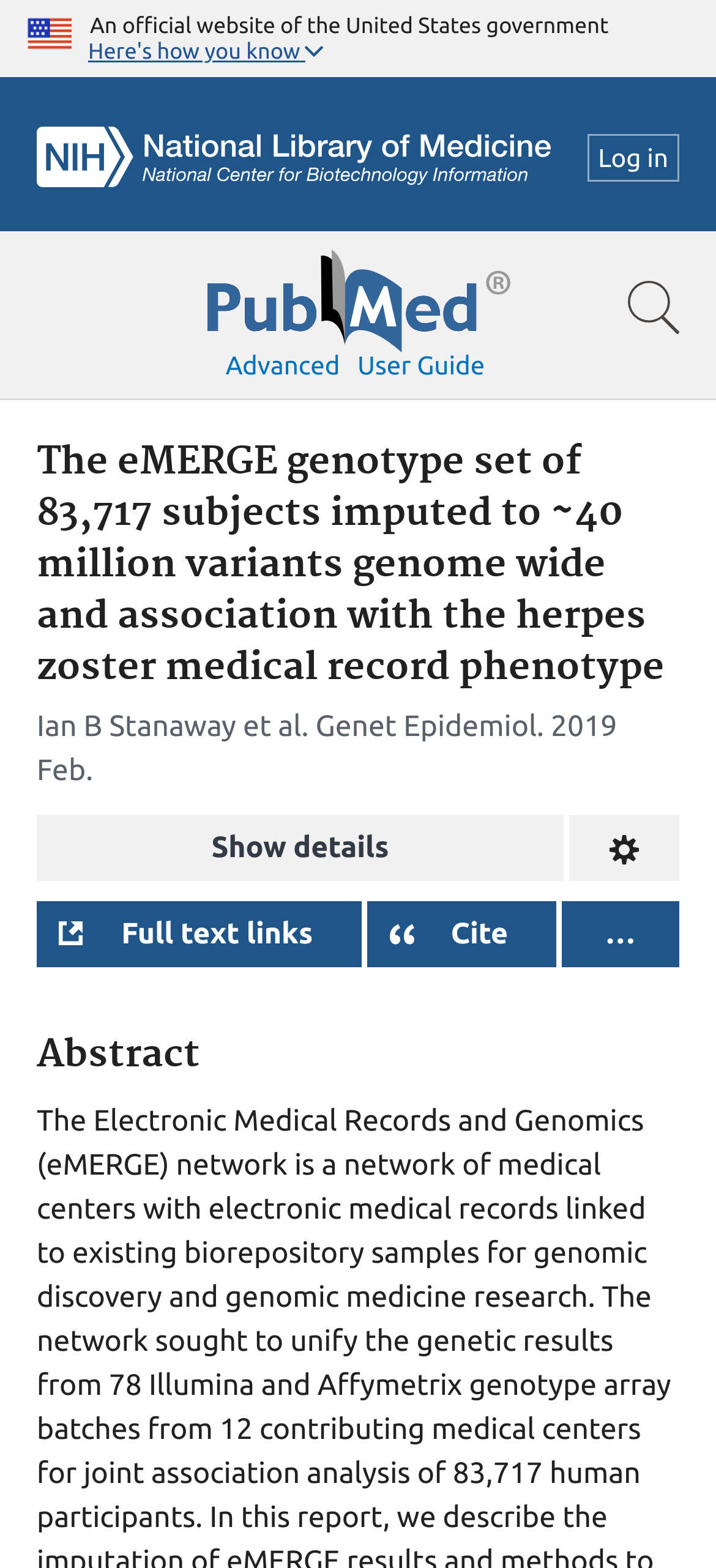Identify the bounding box coordinates of the section that should be clicked to achieve the task described: "Click the U.S. flag image".

[0.038, 0.006, 0.1, 0.035]